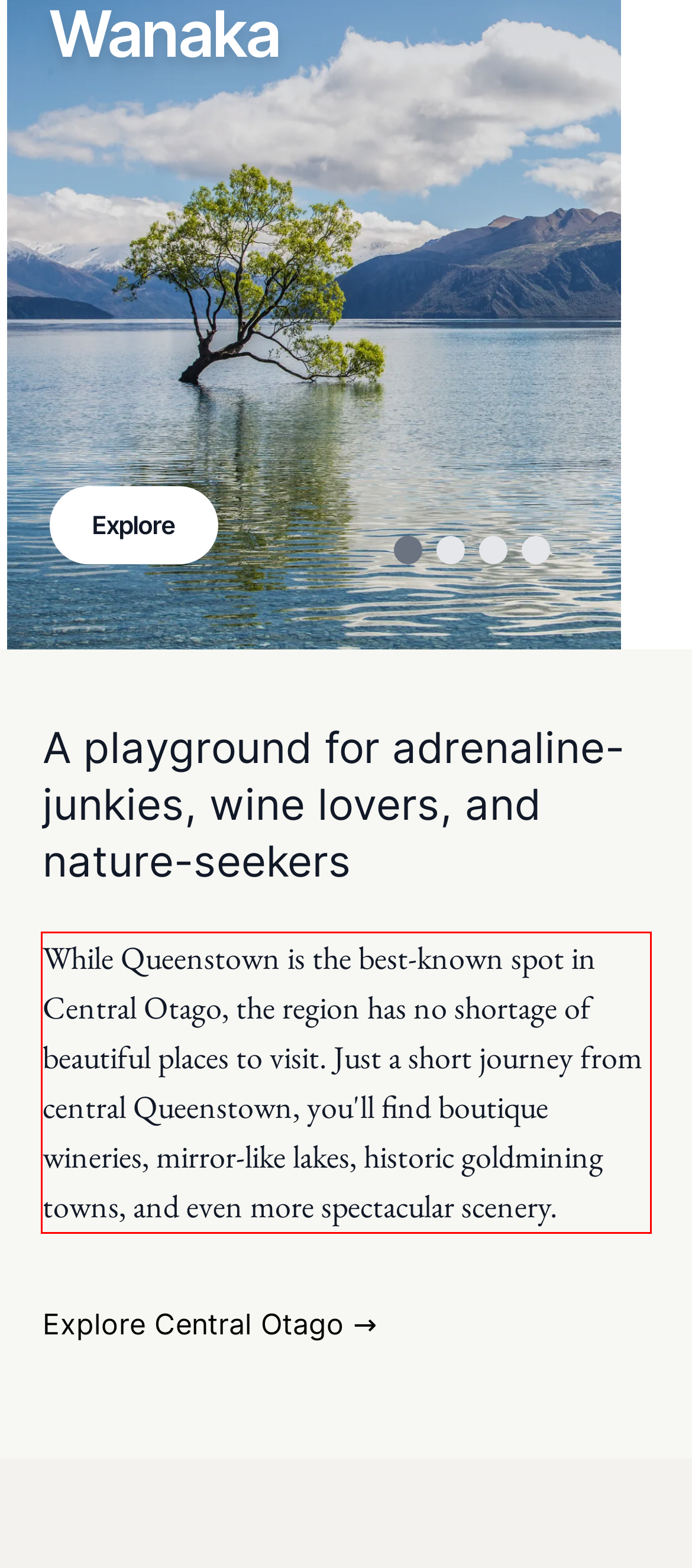Please analyze the screenshot of a webpage and extract the text content within the red bounding box using OCR.

While Queenstown is the best-known spot in Central Otago, the region has no shortage of beautiful places to visit. Just a short journey from central Queenstown, you'll find boutique wineries, mirror-like lakes, historic goldmining towns, and even more spectacular scenery.